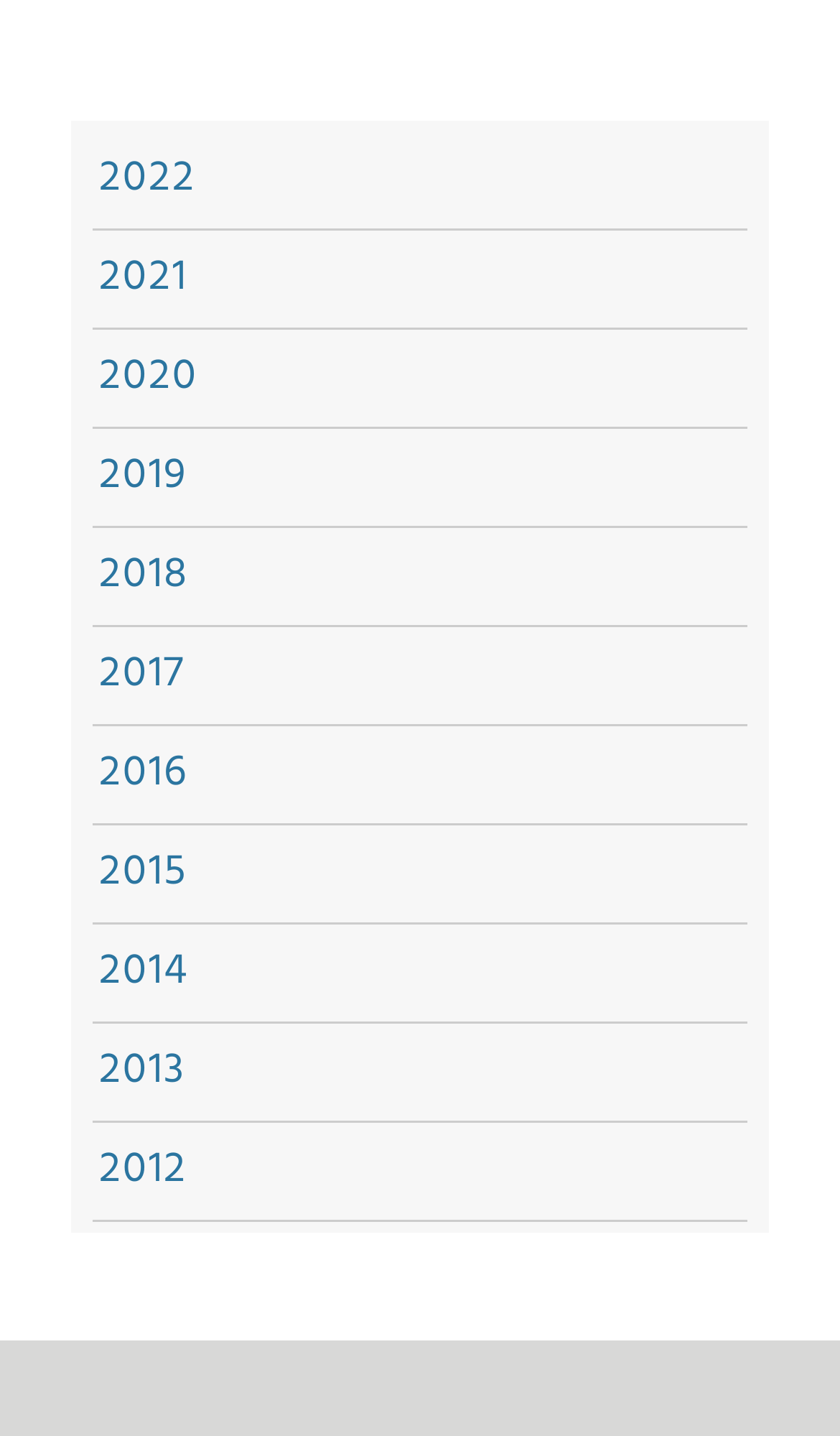What is the common pattern among the year links?
Based on the image, provide a one-word or brief-phrase response.

They are all years